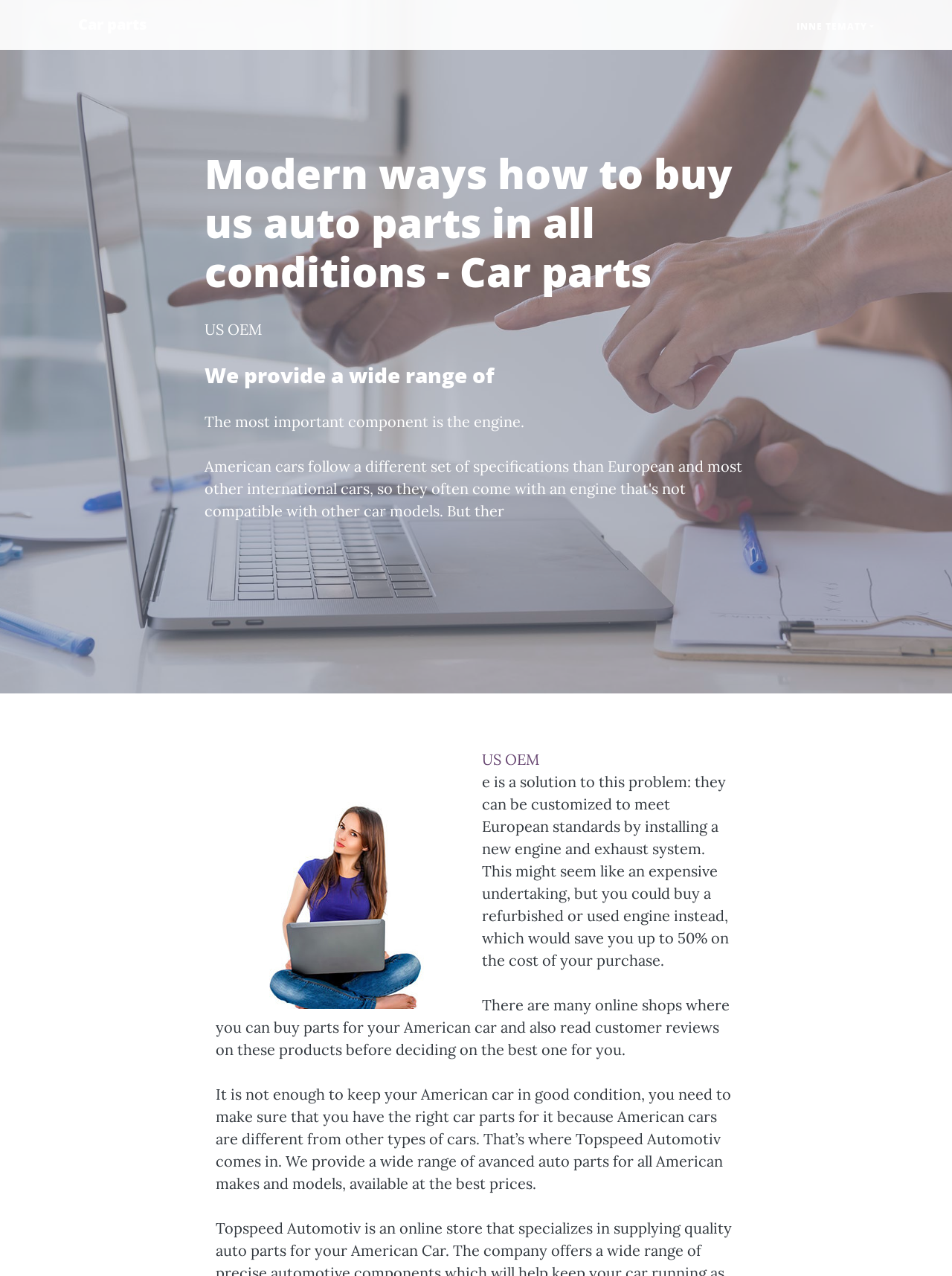Please find the main title text of this webpage.

Modern ways how to buy us auto parts in all conditions - Car parts